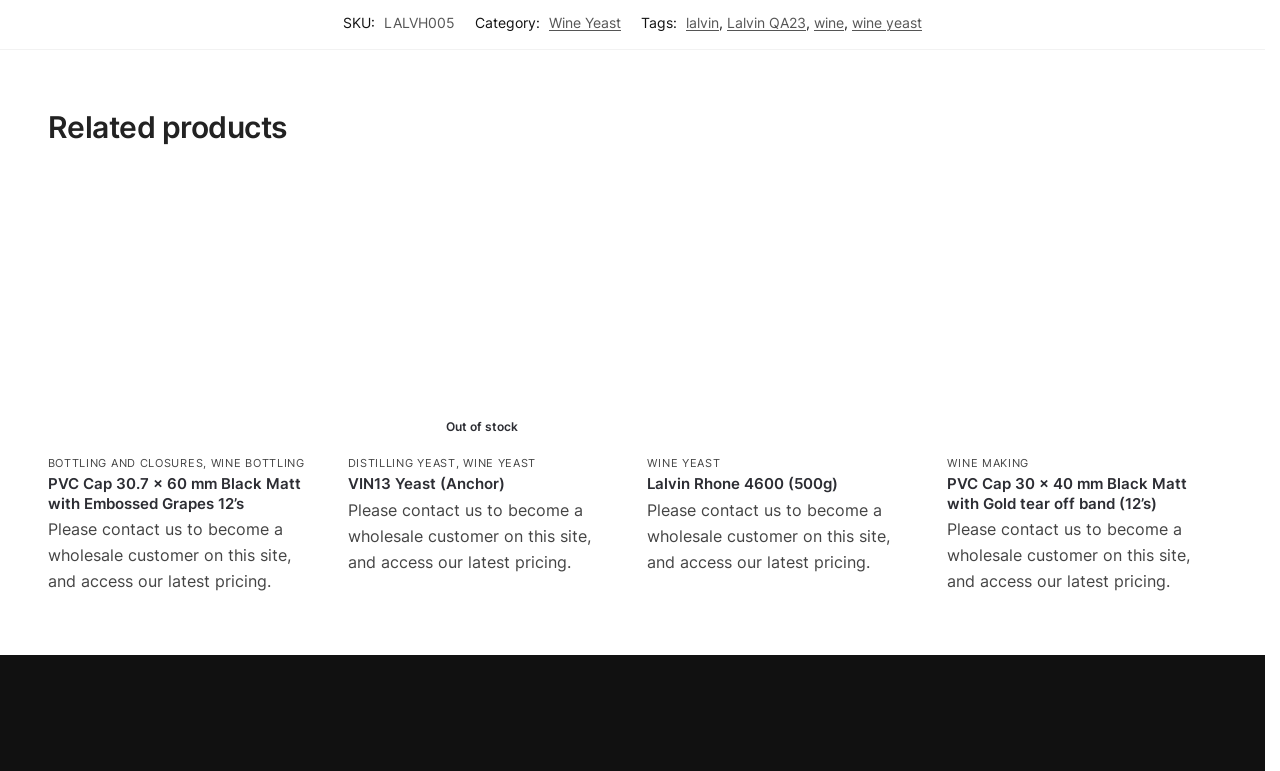Determine the bounding box coordinates of the section to be clicked to follow the instruction: "View the 'Related products'". The coordinates should be given as four float numbers between 0 and 1, formatted as [left, top, right, bottom].

[0.037, 0.049, 0.951, 0.175]